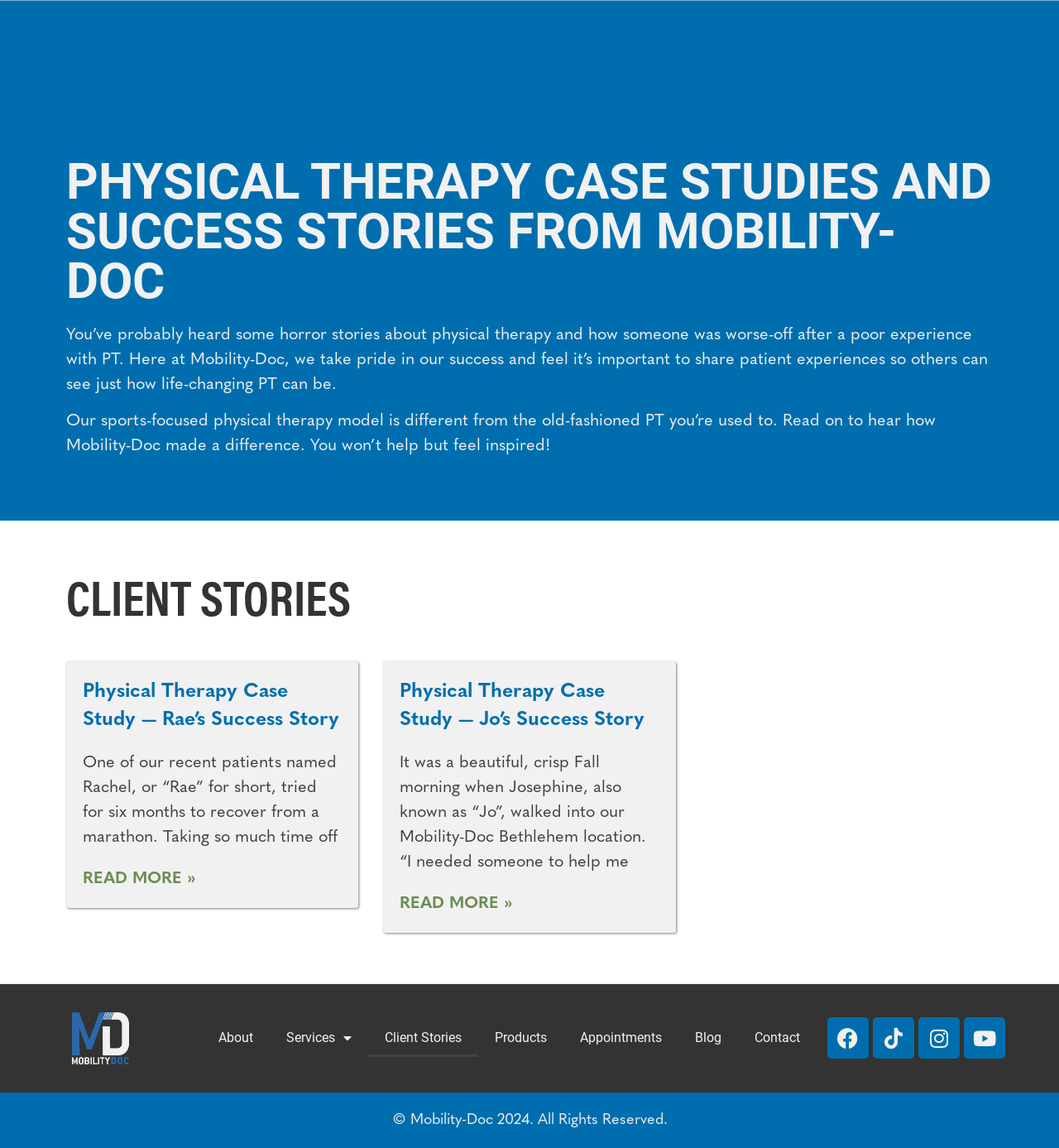How many social media links are there?
Provide an in-depth and detailed answer to the question.

I counted the number of links with icons representing social media platforms, such as Facebook, Tiktok, Instagram, and Youtube, and found four.